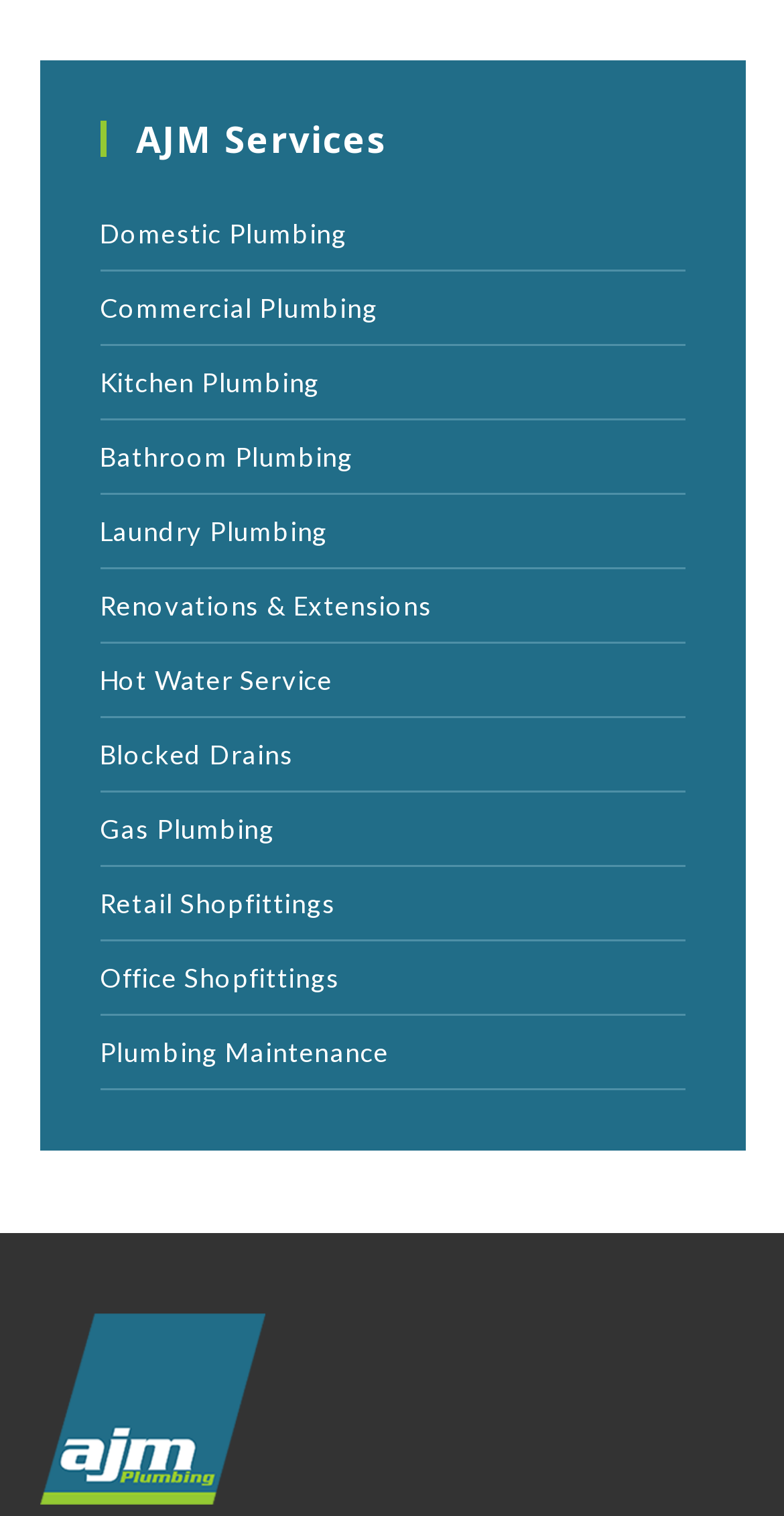Locate the bounding box coordinates of the segment that needs to be clicked to meet this instruction: "Check Blocked Drains".

[0.127, 0.474, 0.873, 0.521]